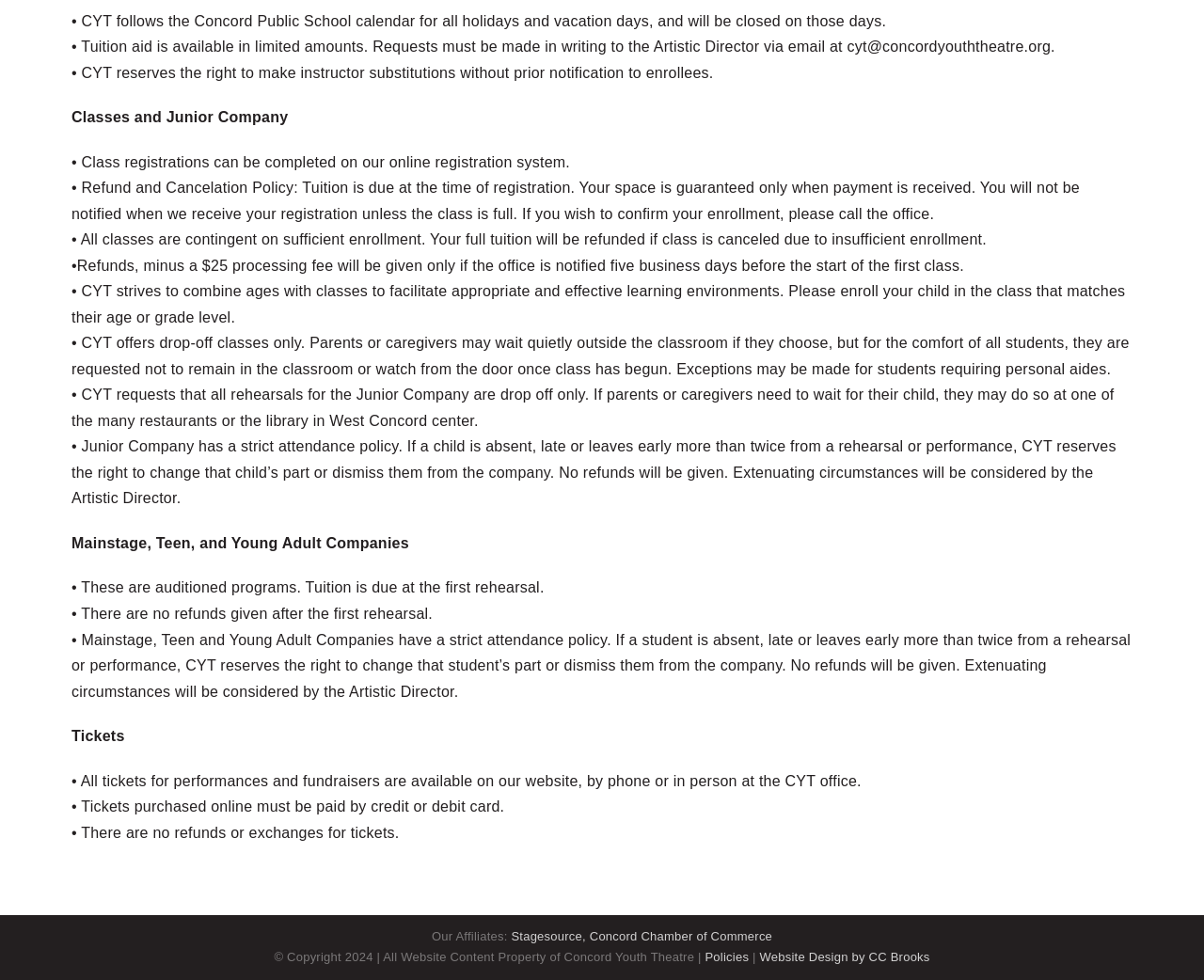Based on the element description "Website Design by CC Brooks", predict the bounding box coordinates of the UI element.

[0.631, 0.97, 0.772, 0.984]